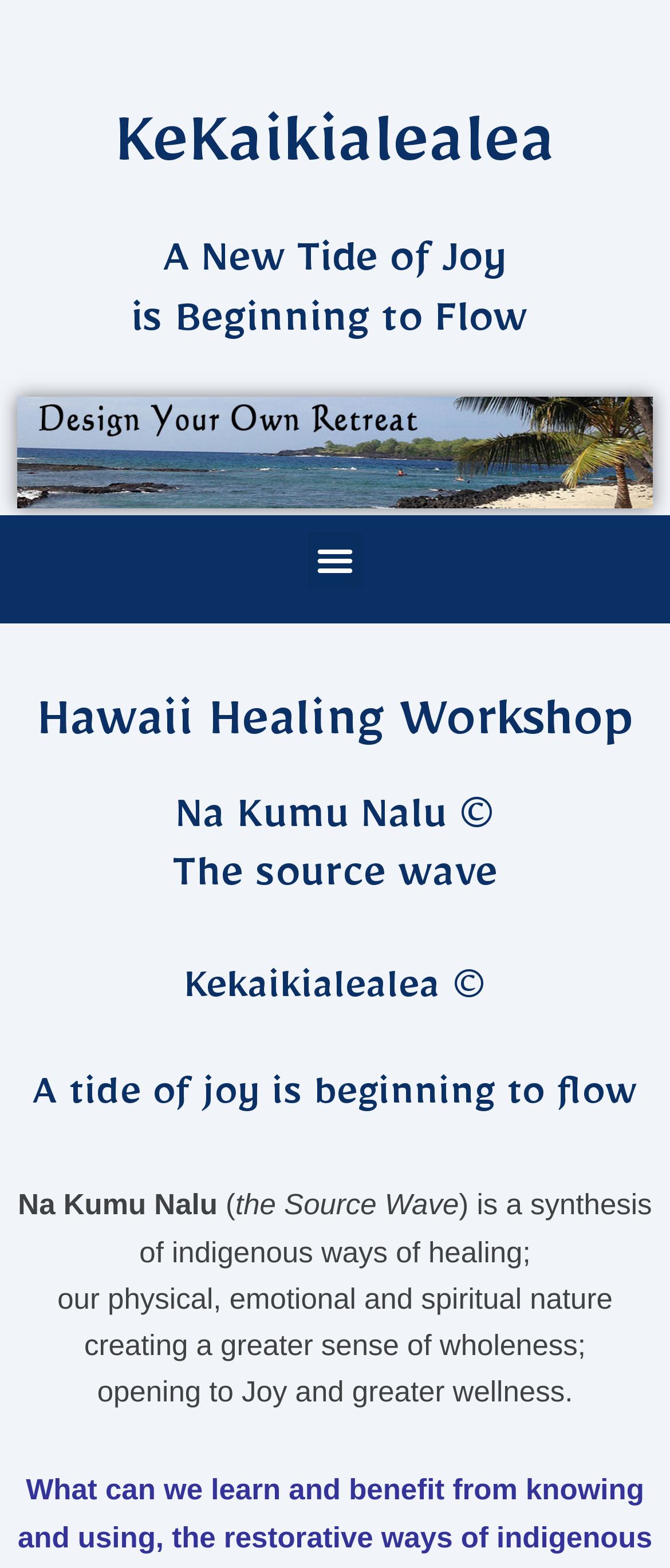What is the goal of the workshop?
Using the image provided, answer with just one word or phrase.

Greater sense of wholeness